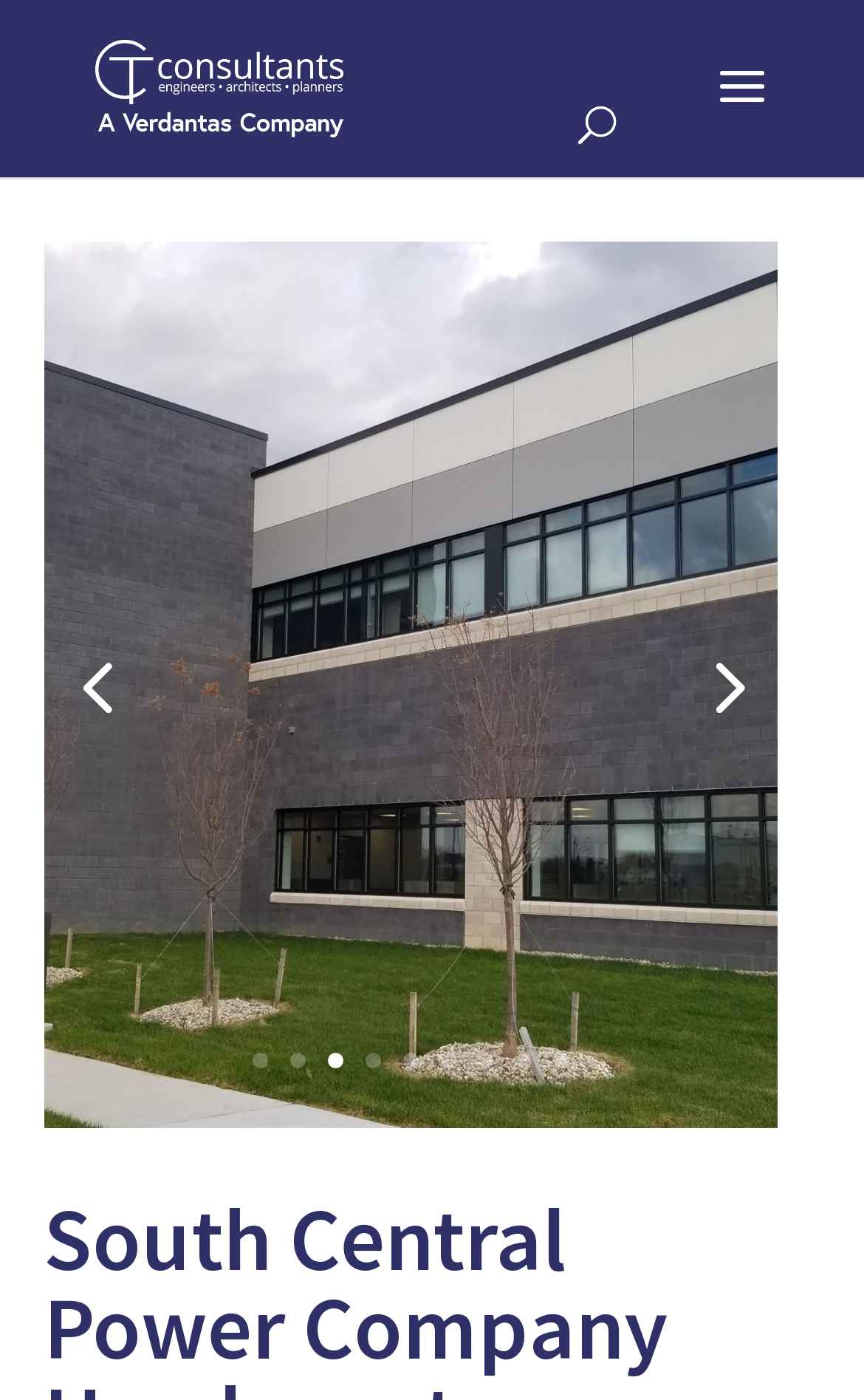How many links are on the page?
Answer briefly with a single word or phrase based on the image.

11